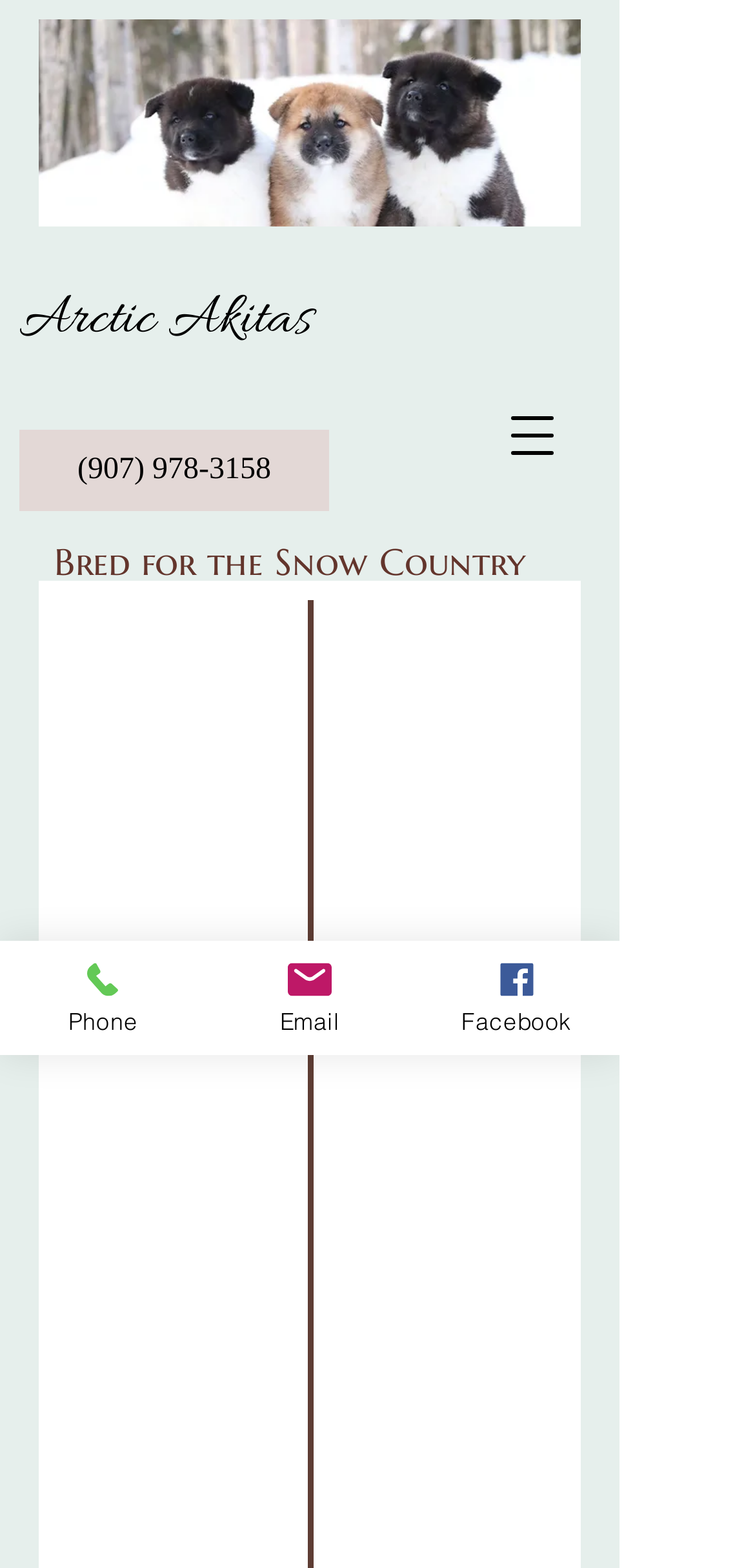Summarize the contents and layout of the webpage in detail.

The webpage is about Akiko, specifically Arctic Akitas. At the top, there is a heading that reads "Arctic Akitas". Below the heading, there is a phone number "(907) 978-3158" displayed as a link. To the right of the phone number, there is a button to open a navigation menu. 

Below the phone number, there is a paragraph of text that reads "Bred for the Snow Country". 

At the bottom of the page, there are three links: "Phone", "Email", and "Facebook". Each link has an accompanying image to its right. The "Phone" link is located at the leftmost position, followed by the "Email" link, and then the "Facebook" link at the rightmost position.